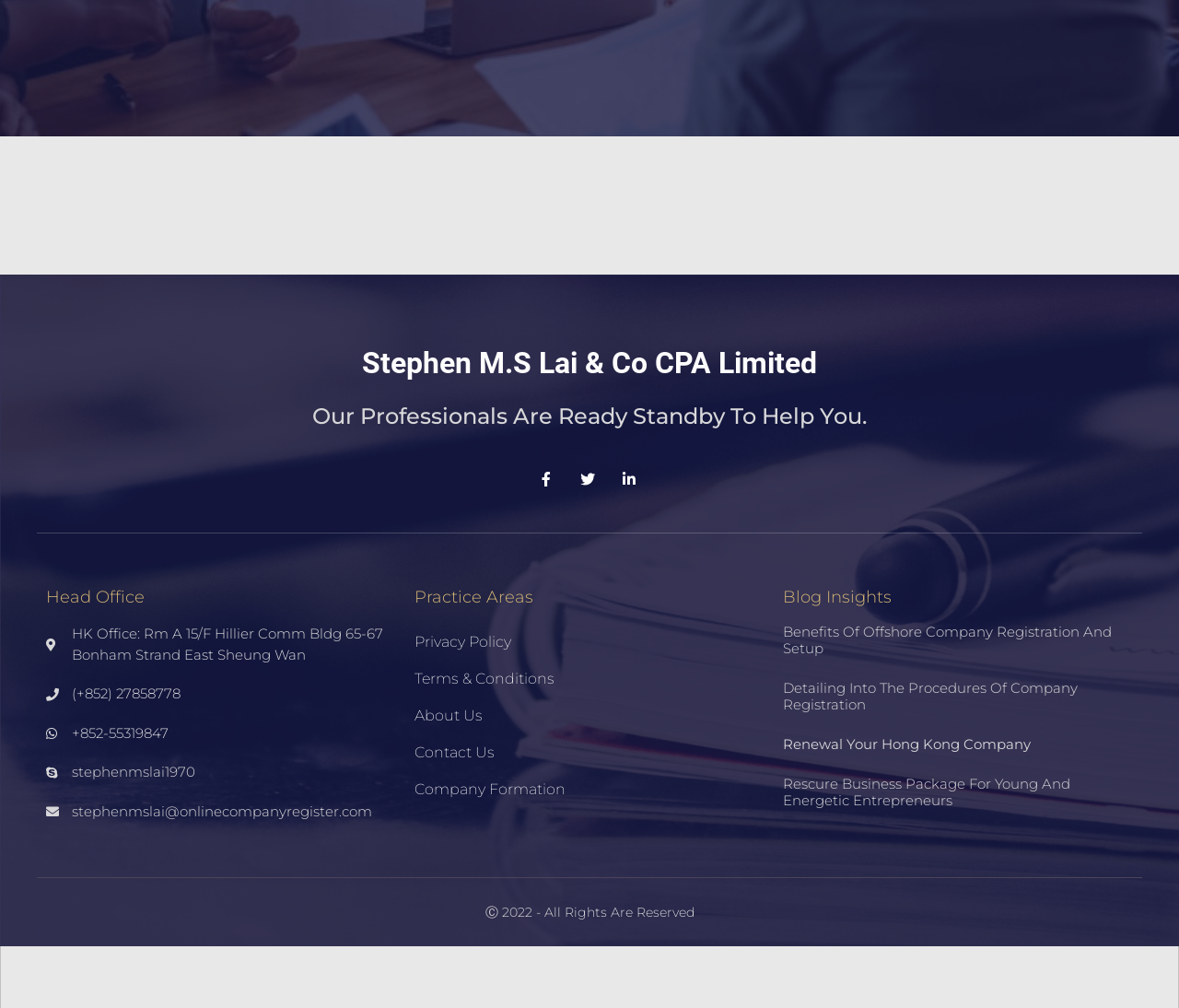What is the phone number of the HK office?
Answer the question in as much detail as possible.

The phone number is obtained from the StaticText element with the text '(+852) 27858778', which is located below the 'Head Office' heading.